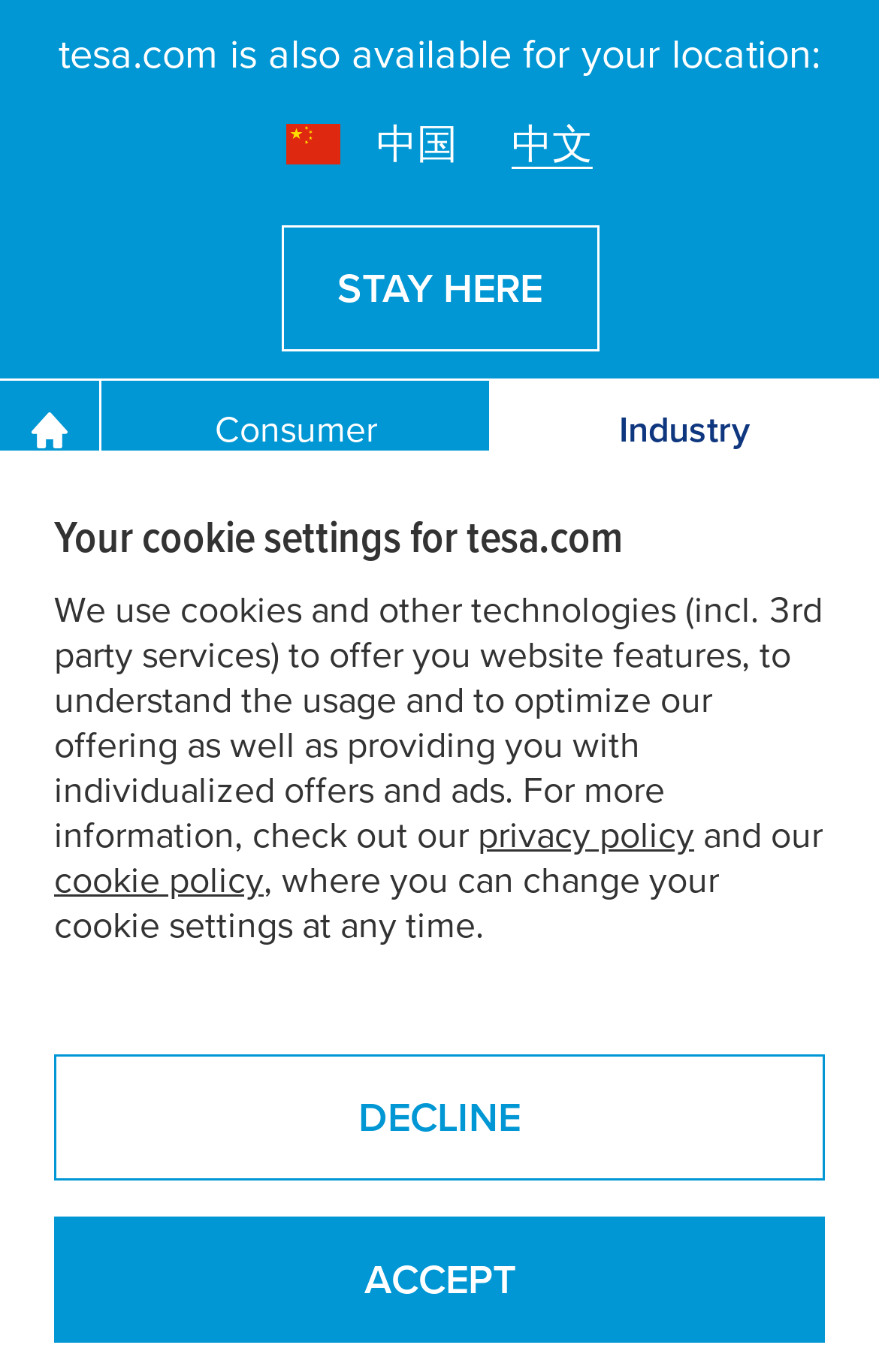How many language options are available?
Using the image, provide a concise answer in one word or a short phrase.

2